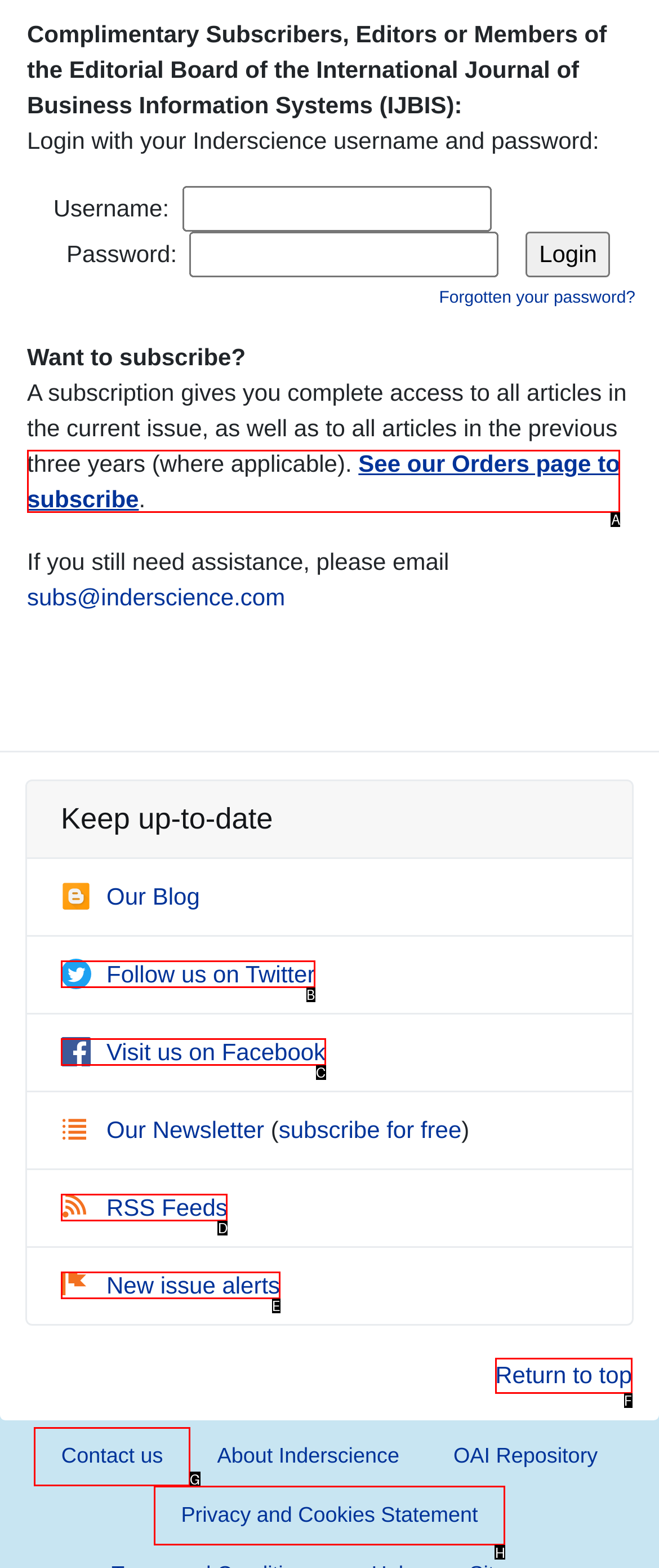Given the description: Return to top, choose the HTML element that matches it. Indicate your answer with the letter of the option.

F